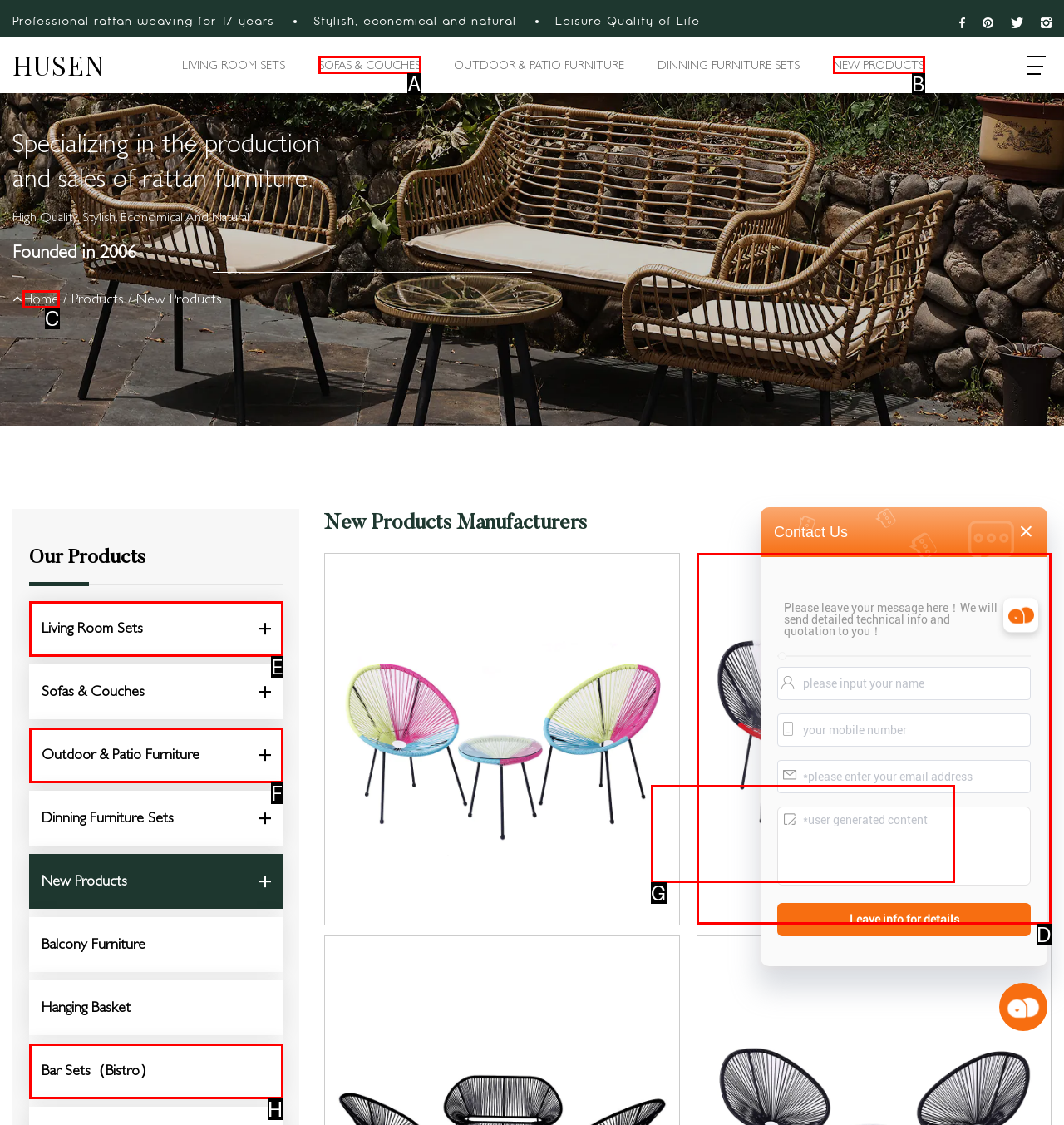Choose the UI element that best aligns with the description: Outdoor & Patio Furniture
Respond with the letter of the chosen option directly.

F